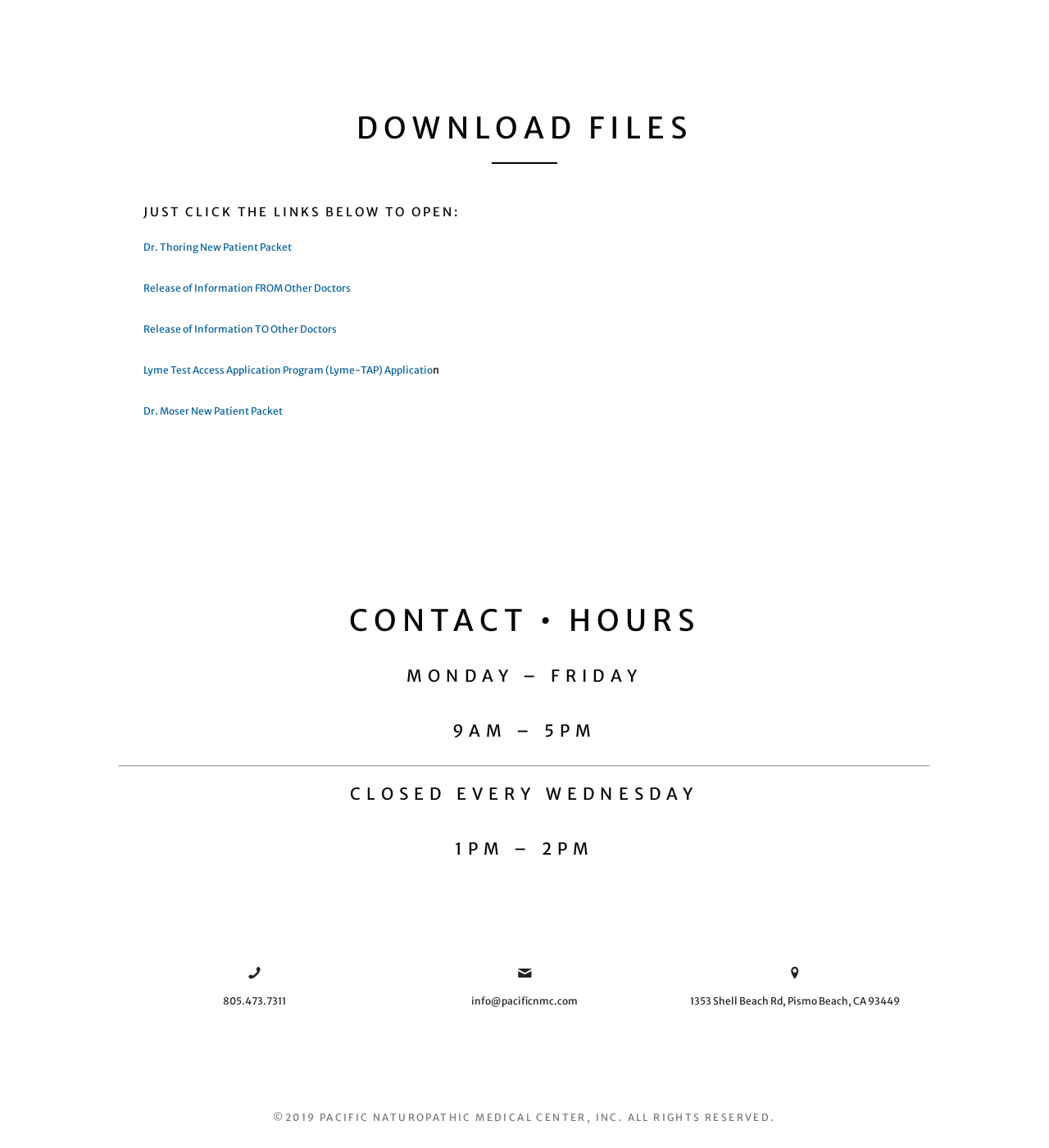Give the bounding box coordinates for the element described by: "info@pacificnmc.com".

[0.383, 0.84, 0.617, 0.883]